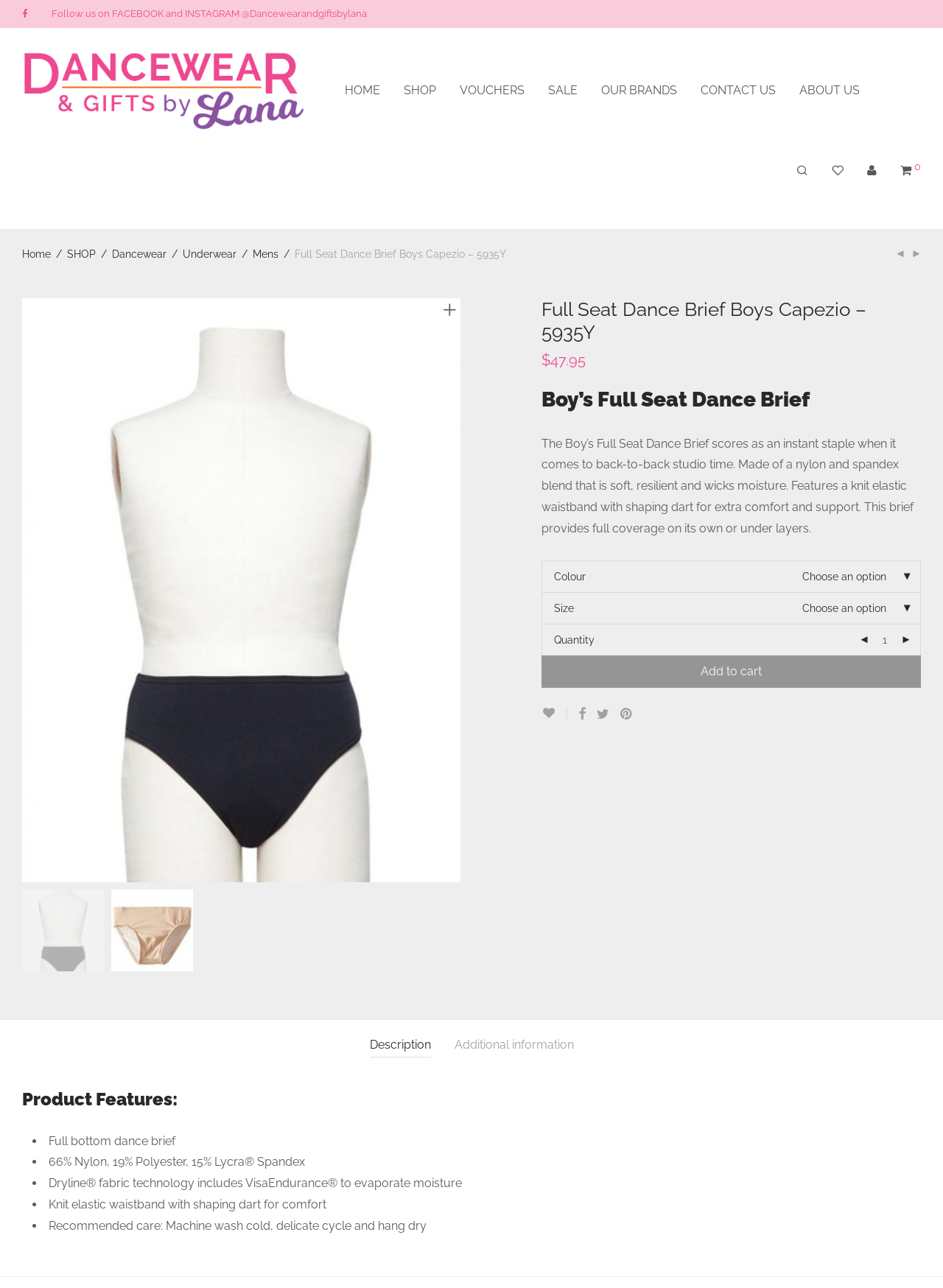Using the webpage screenshot, find the UI element described by input value="1" name="quantity" value="1". Provide the bounding box coordinates in the format (top-left x, top-left y, bottom-right x, bottom-right y), ensuring all values are floating point numbers between 0 and 1.

[0.928, 0.485, 0.948, 0.509]